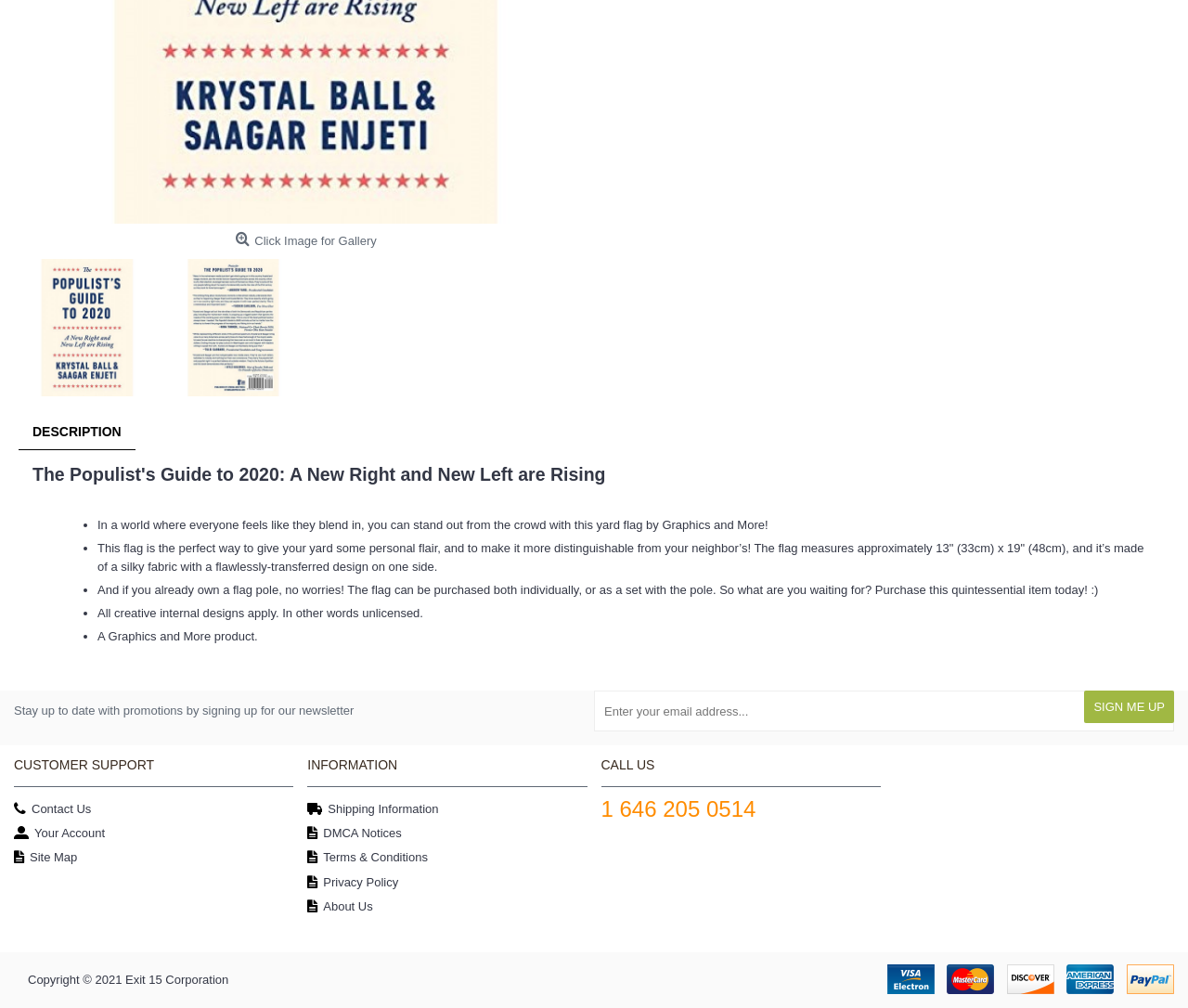Using the webpage screenshot and the element description Description, determine the bounding box coordinates. Specify the coordinates in the format (top-left x, top-left y, bottom-right x, bottom-right y) with values ranging from 0 to 1.

[0.016, 0.411, 0.114, 0.445]